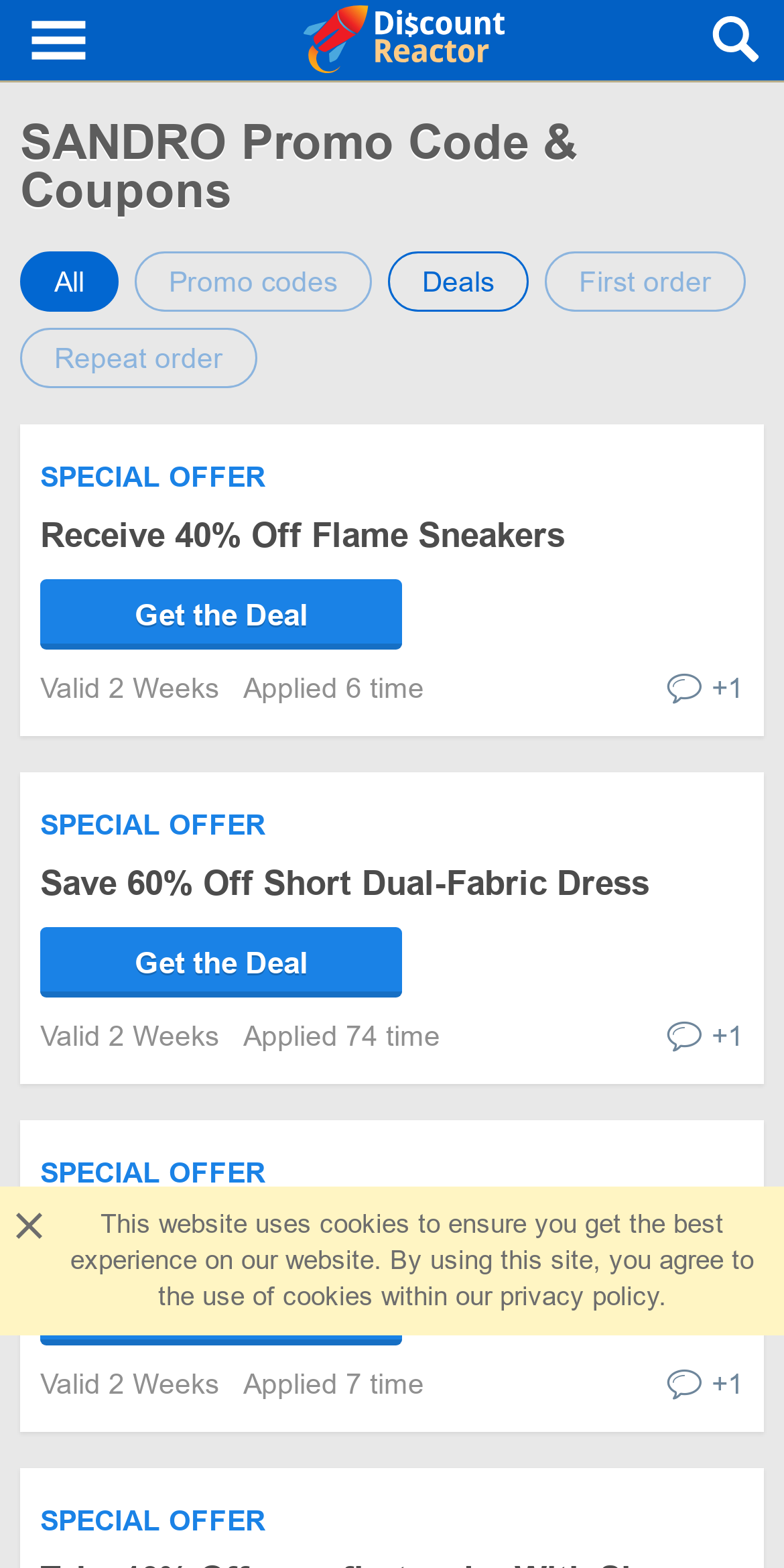What is the validity period of the promo codes?
Please ensure your answer to the question is detailed and covers all necessary aspects.

After analyzing the webpage, I noticed that multiple promo codes have a validity period of 2 weeks, which means users can use these codes within a 2-week timeframe to avail the discounts.